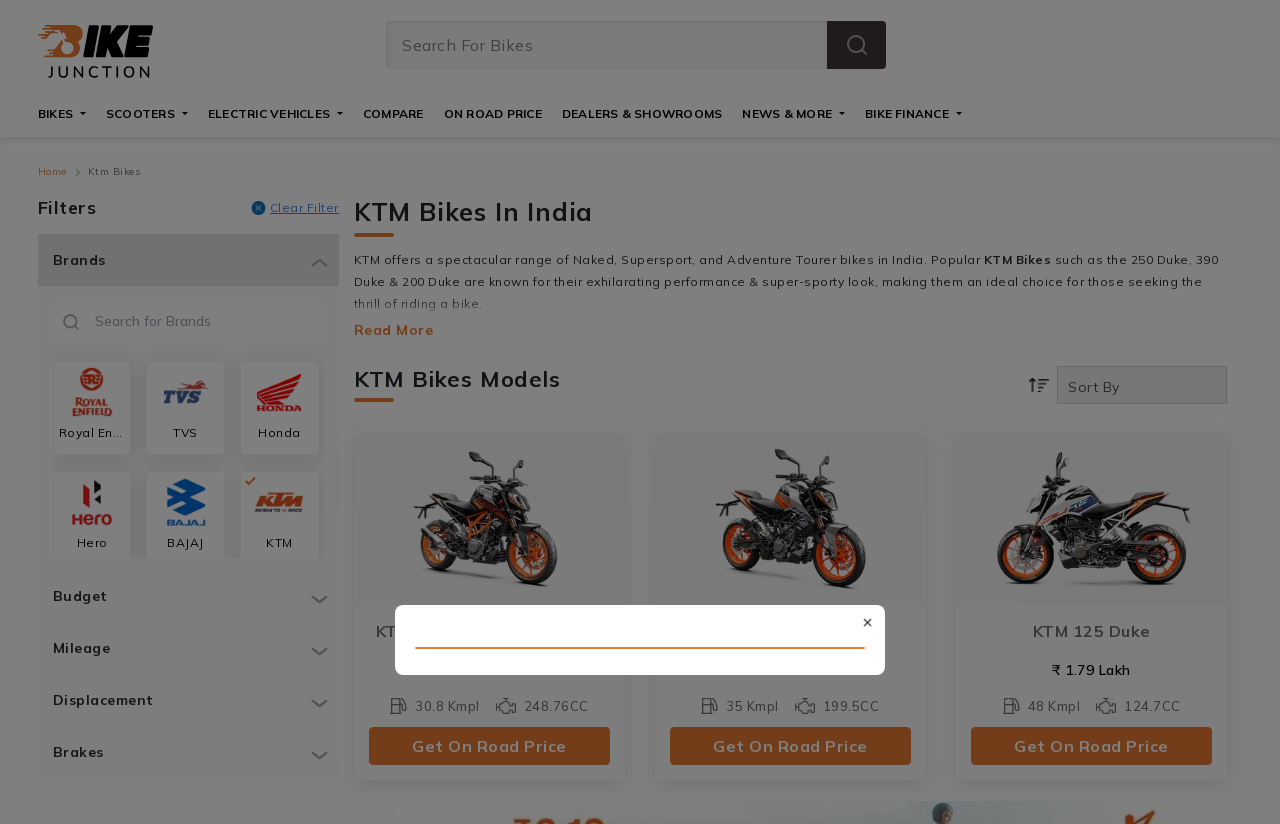Provide the bounding box coordinates for the UI element that is described as: "alt="BikeJunction" title="BikeJunction"".

[0.03, 0.021, 0.119, 0.086]